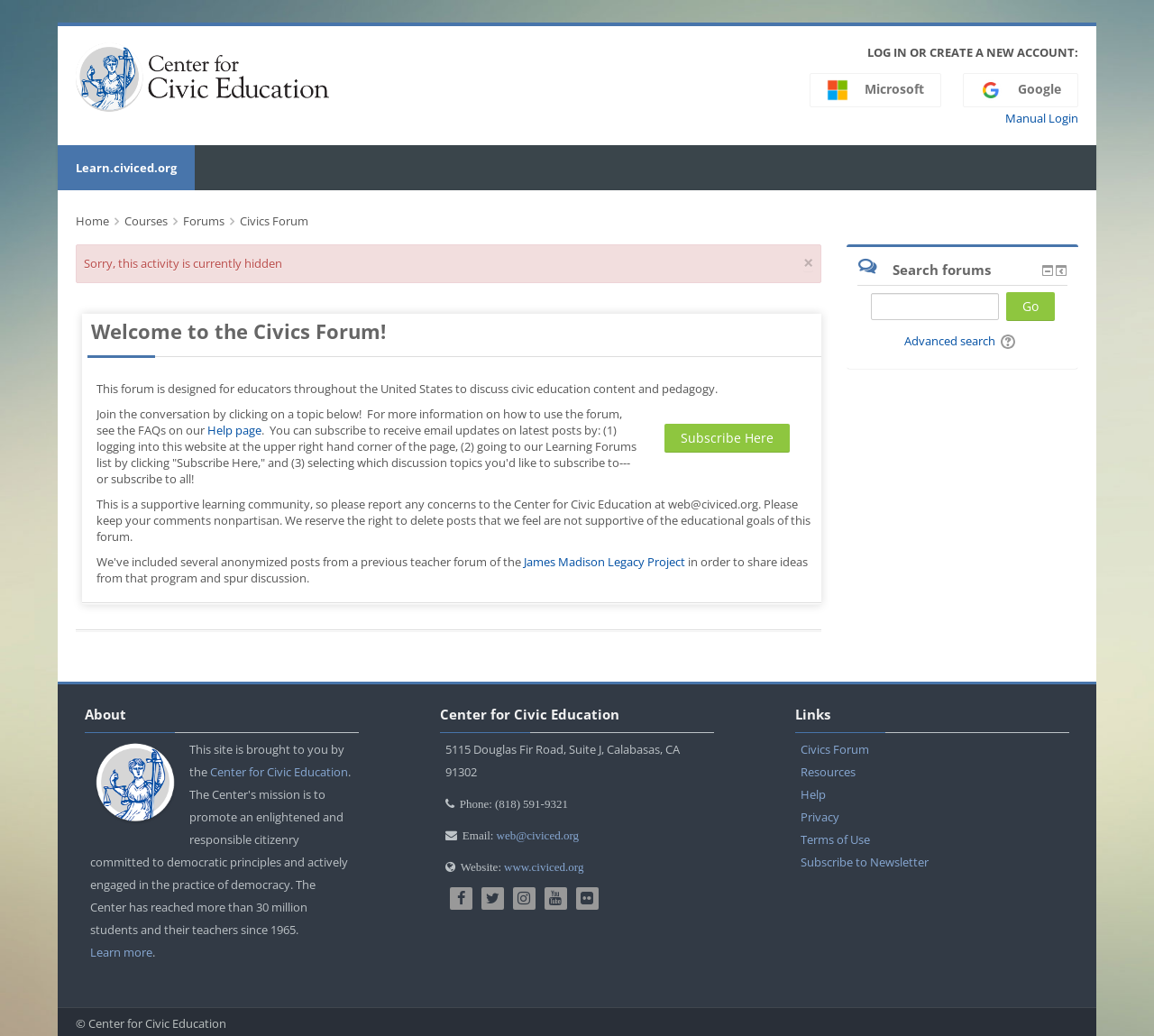Give a short answer to this question using one word or a phrase:
What is the purpose of this forum?

Discuss civic education content and pedagogy